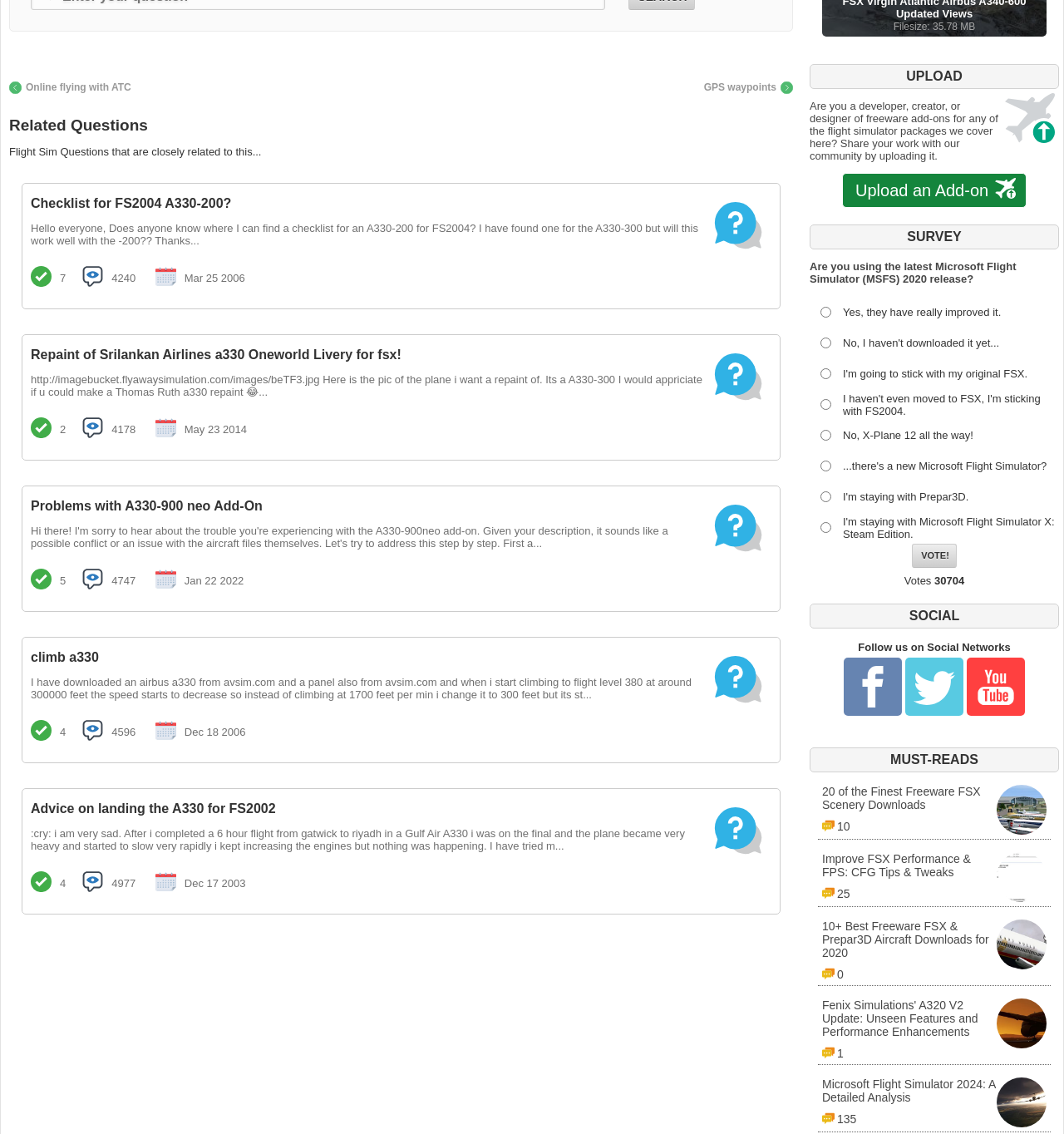What is the view count of the second question?
Please provide a comprehensive answer based on the information in the image.

The second question on the webpage, 'Repaint of Srilankan Airlines a330 Oneworld Livery for fsx!', has 4178 views according to the 'Views' icon and text next to it.